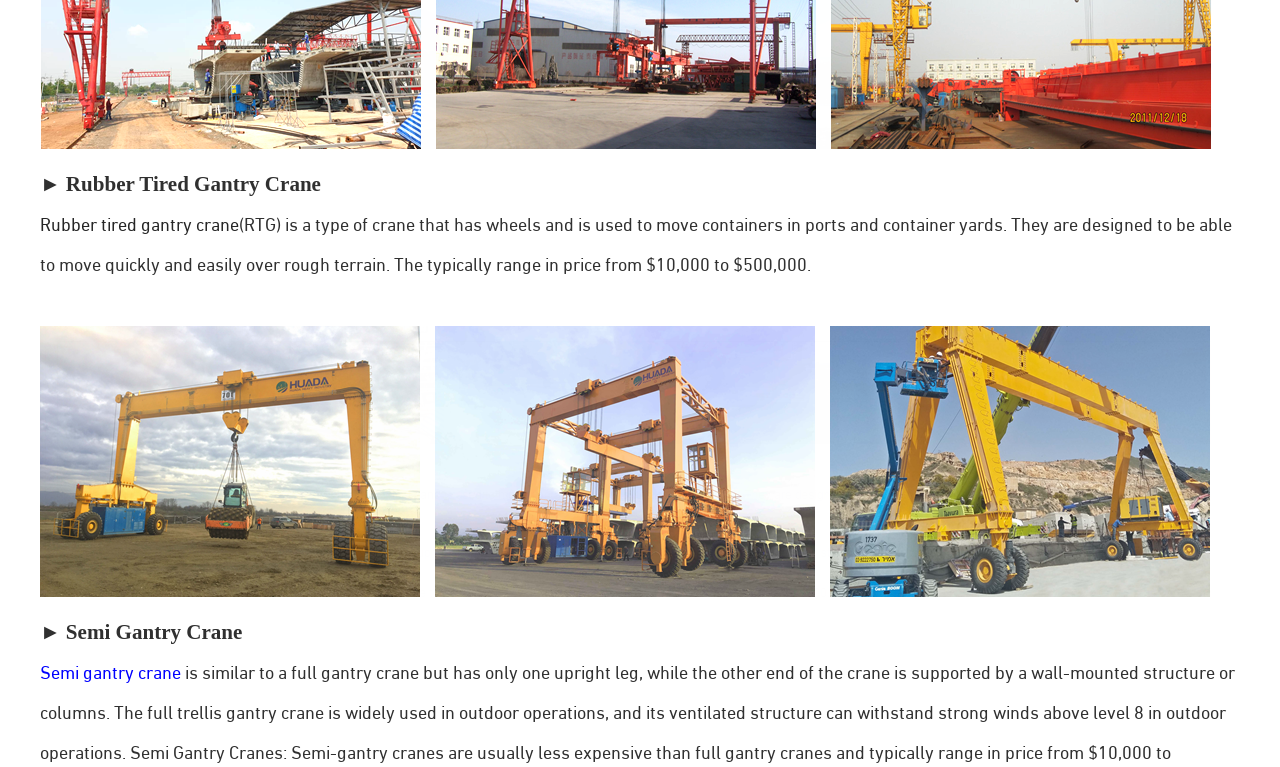Please specify the bounding box coordinates in the format (top-left x, top-left y, bottom-right x, bottom-right y), with all values as floating point numbers between 0 and 1. Identify the bounding box of the UI element described by: Semi gantry crane

[0.031, 0.867, 0.141, 0.89]